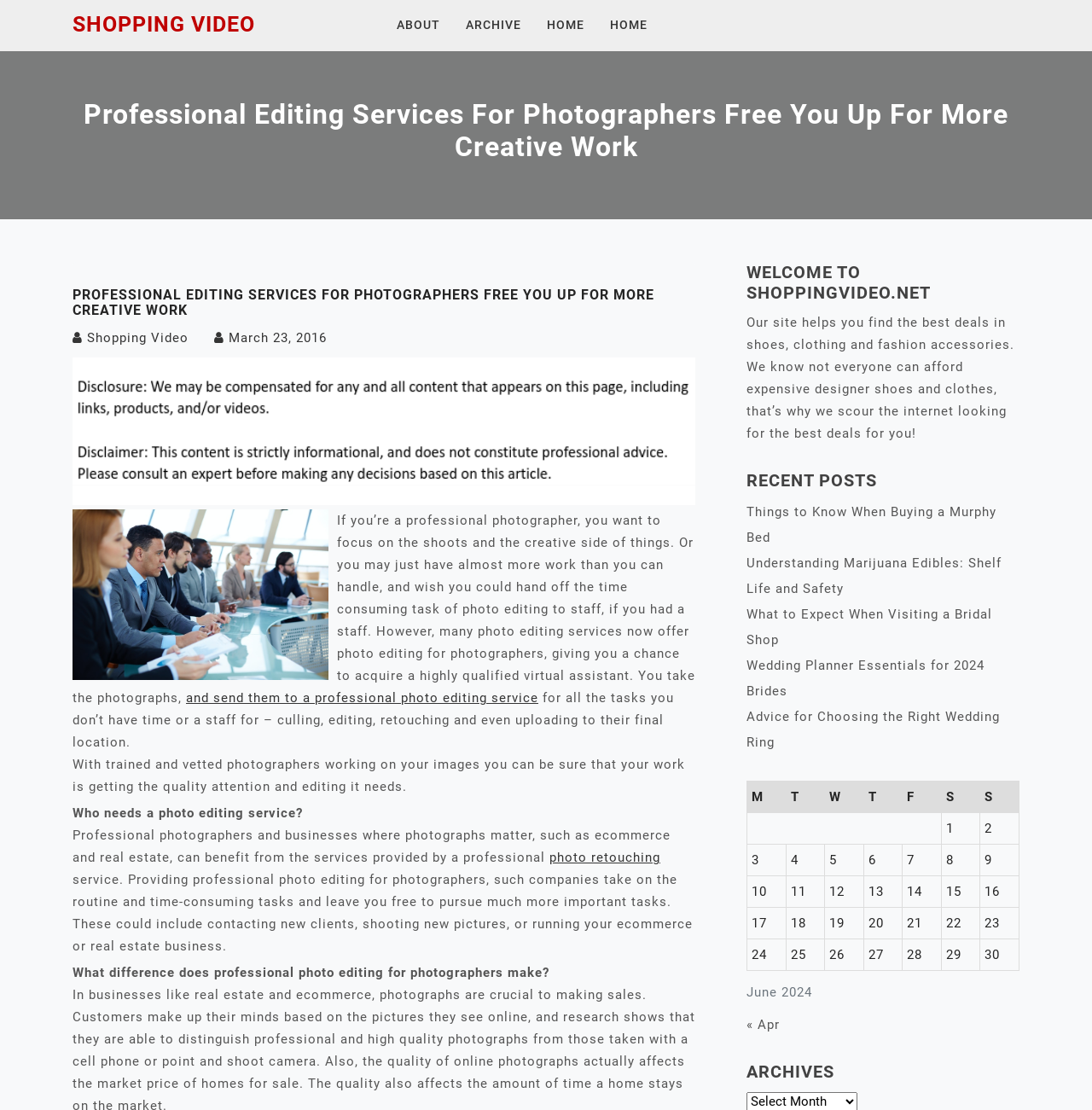What is the topic of the recent posts section?
Look at the image and construct a detailed response to the question.

The recent posts section on the webpage appears to feature a list of links to articles on various topics, including Murphy beds, marijuana edibles, wedding planning, and more.